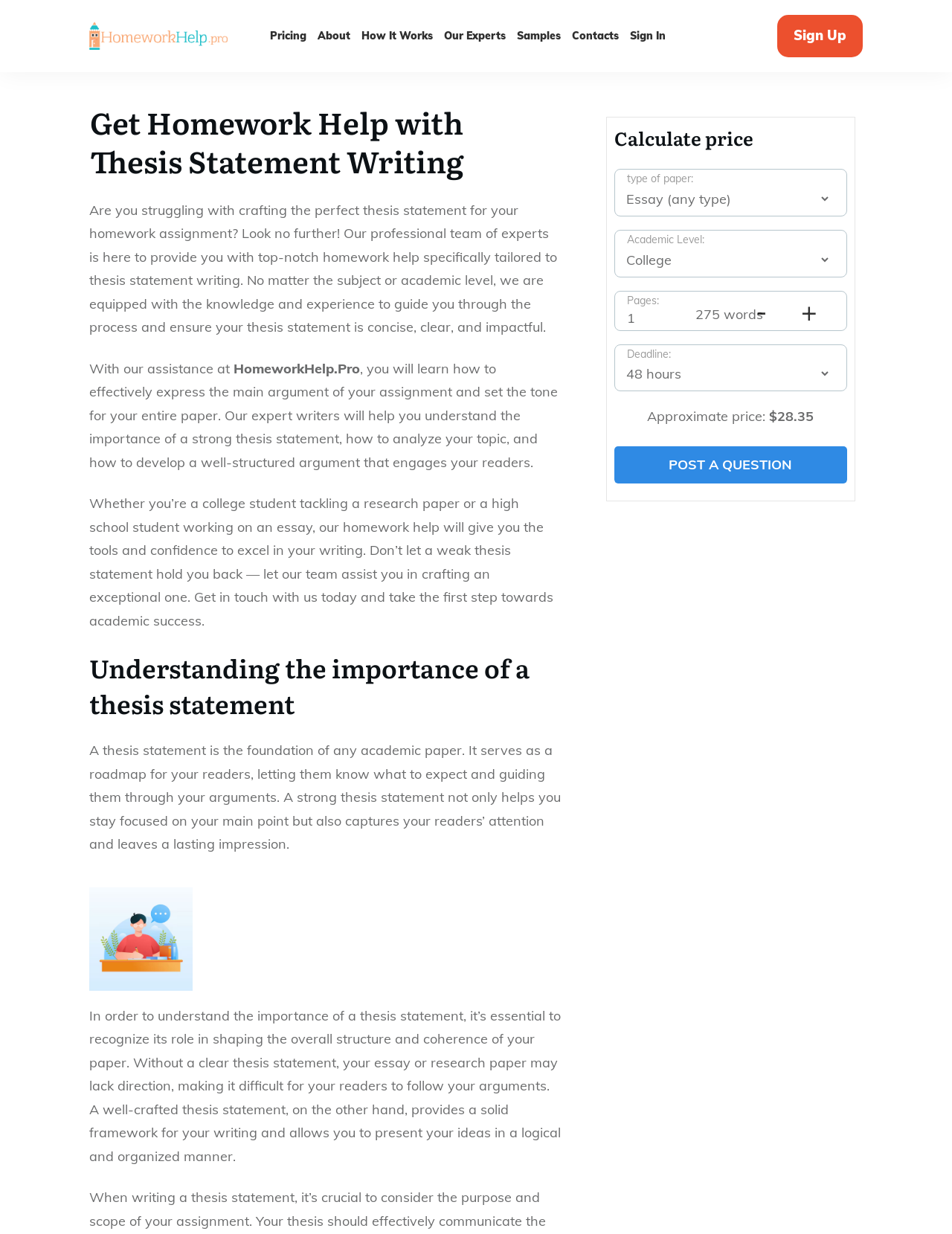Please predict the bounding box coordinates of the element's region where a click is necessary to complete the following instruction: "Visit the 'Professional Development' page". The coordinates should be represented by four float numbers between 0 and 1, i.e., [left, top, right, bottom].

None